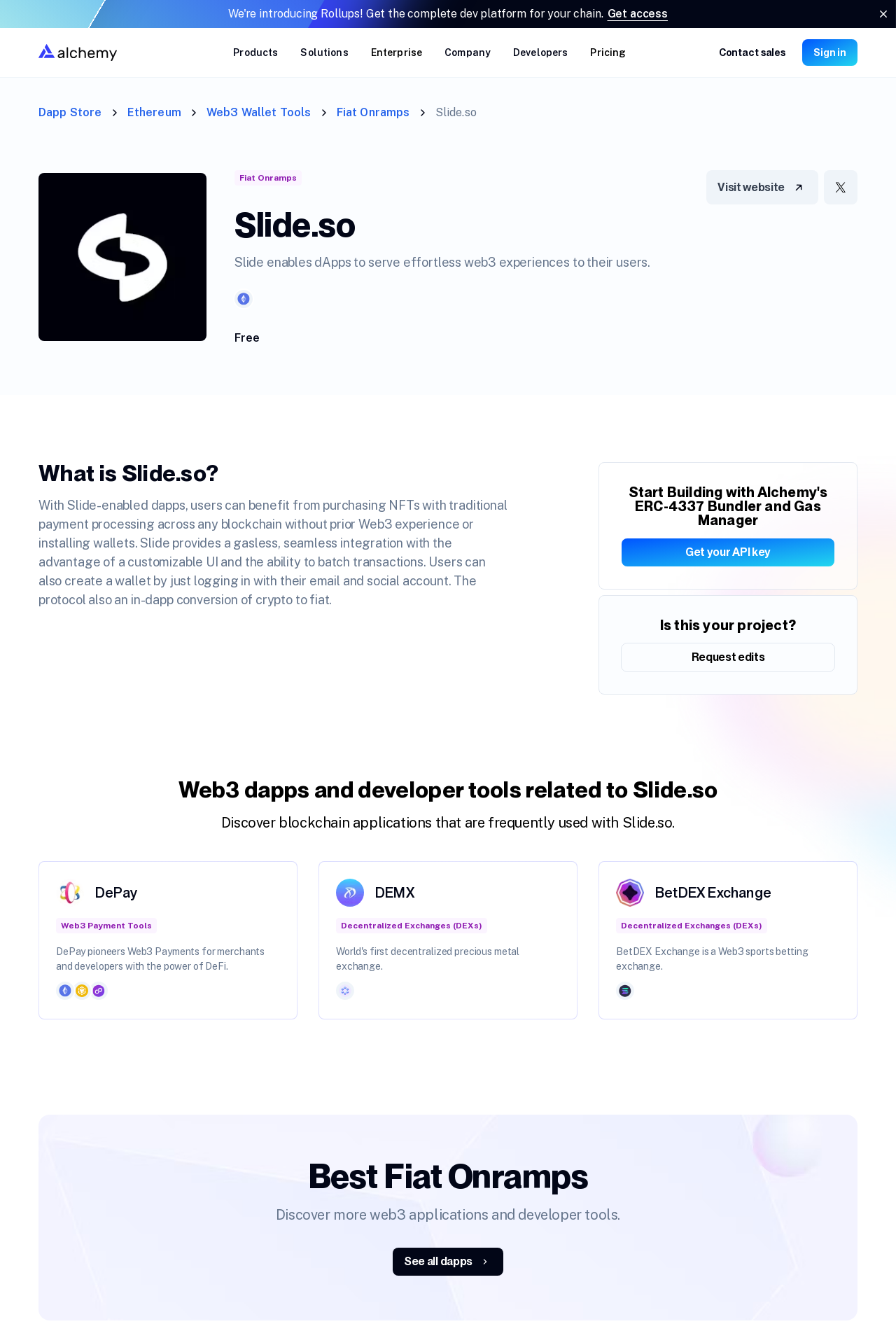Kindly determine the bounding box coordinates for the area that needs to be clicked to execute this instruction: "Select the 'Chains' tab".

[0.112, 0.066, 0.17, 0.082]